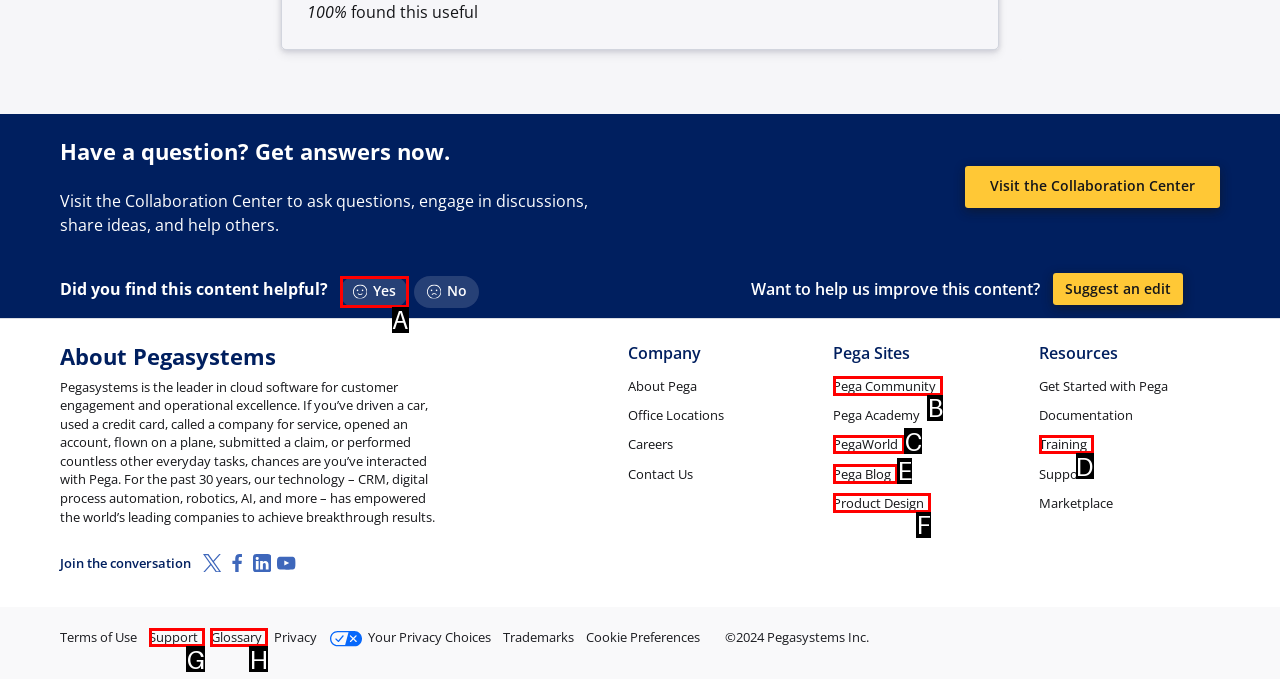Indicate which HTML element you need to click to complete the task: Vote yes. Provide the letter of the selected option directly.

A